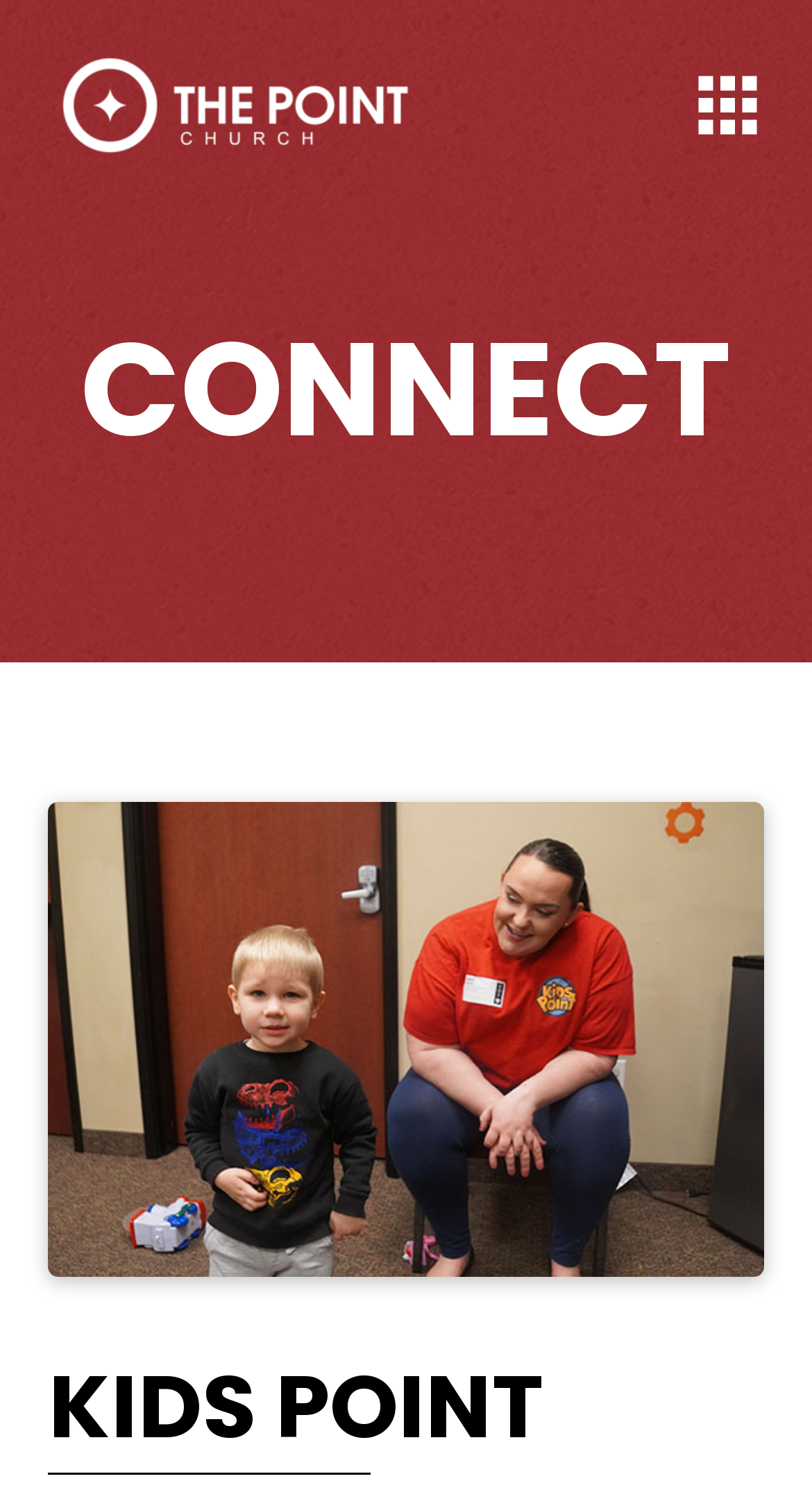Respond to the following question with a brief word or phrase:
What is the text on the top-left image?

Image